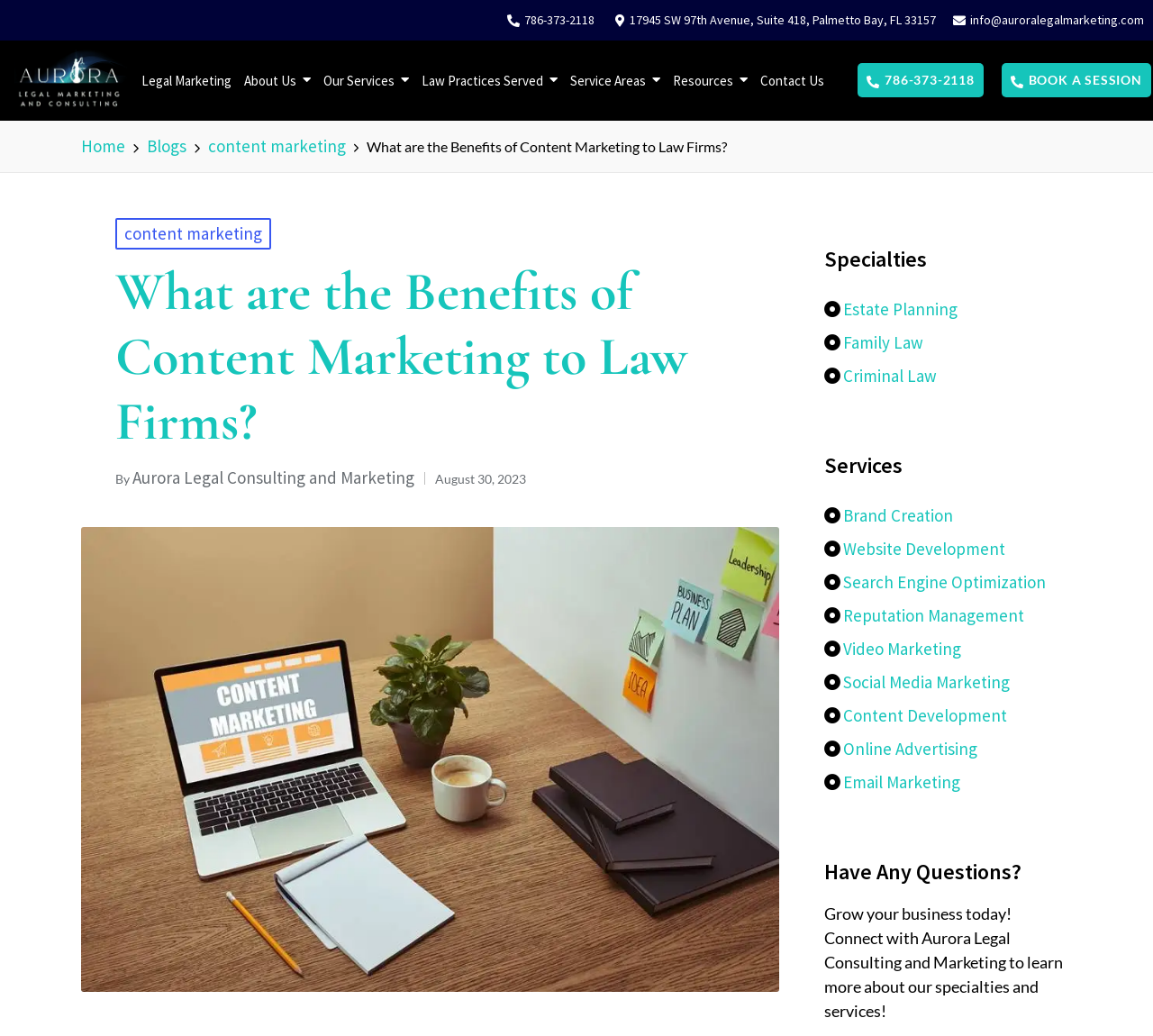What is the phone number to contact Aurora Legal Consulting and Marketing?
Can you offer a detailed and complete answer to this question?

I found the phone number by looking at the links at the top of the webpage, where it says '786-373-2118'.